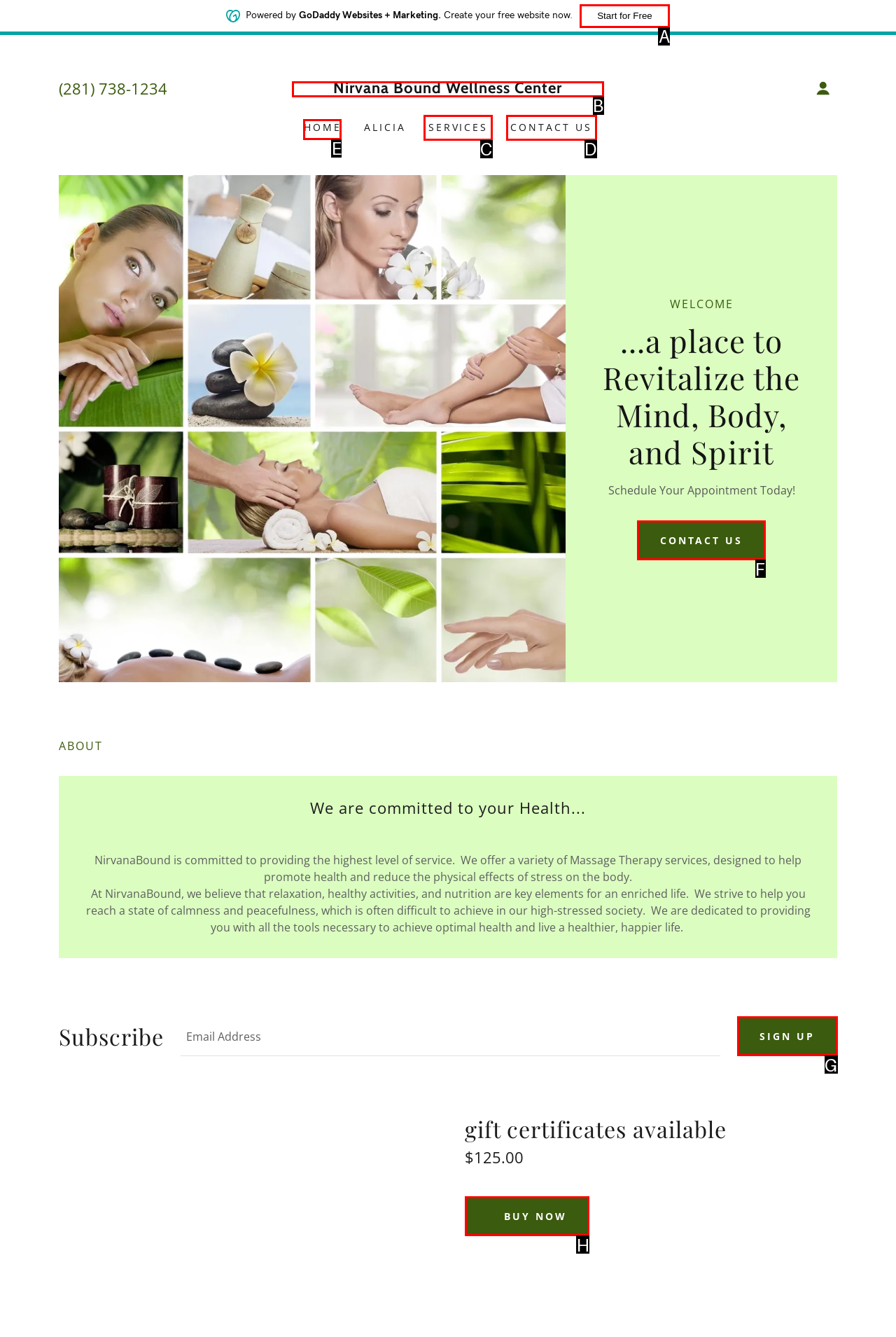From the options presented, which lettered element matches this description: Start for Free
Reply solely with the letter of the matching option.

A